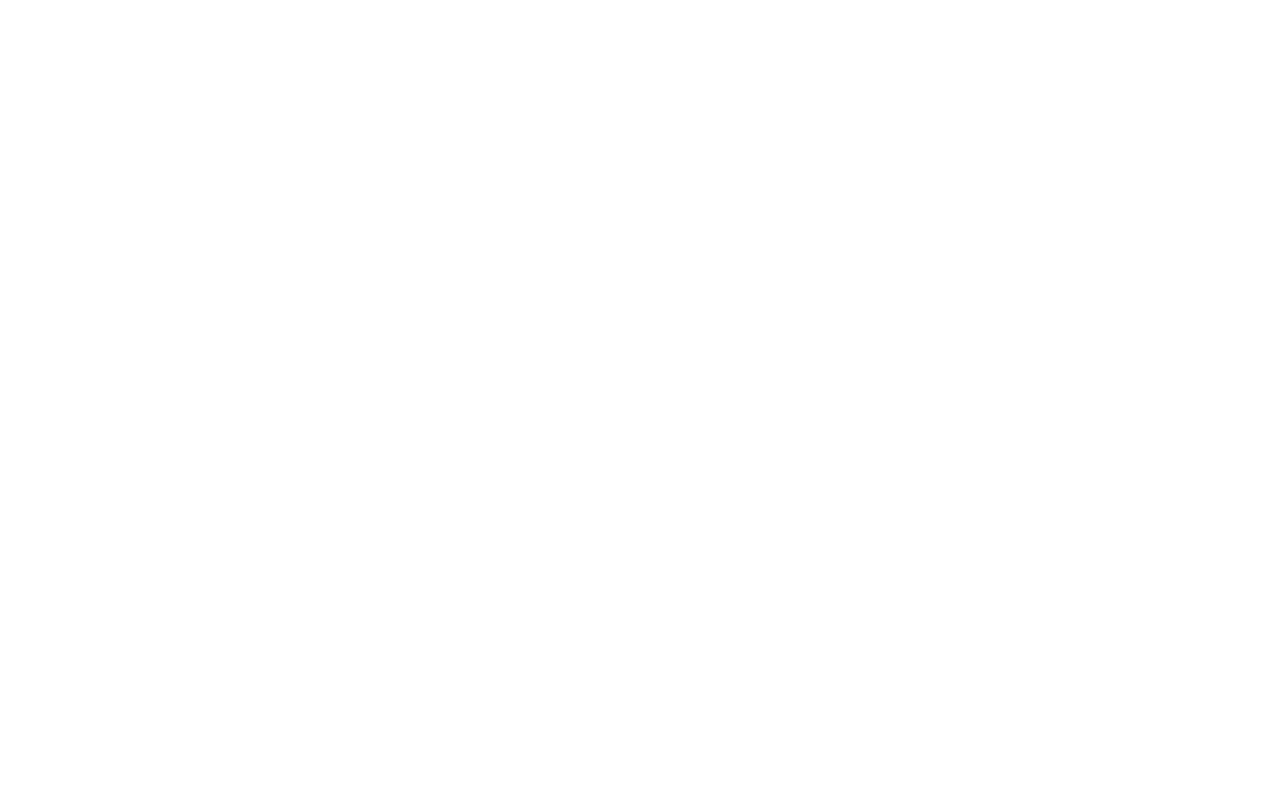Locate the bounding box coordinates of the area to click to fulfill this instruction: "Visit our Instagram page". The bounding box should be presented as four float numbers between 0 and 1, in the order [left, top, right, bottom].

[0.591, 0.865, 0.644, 0.891]